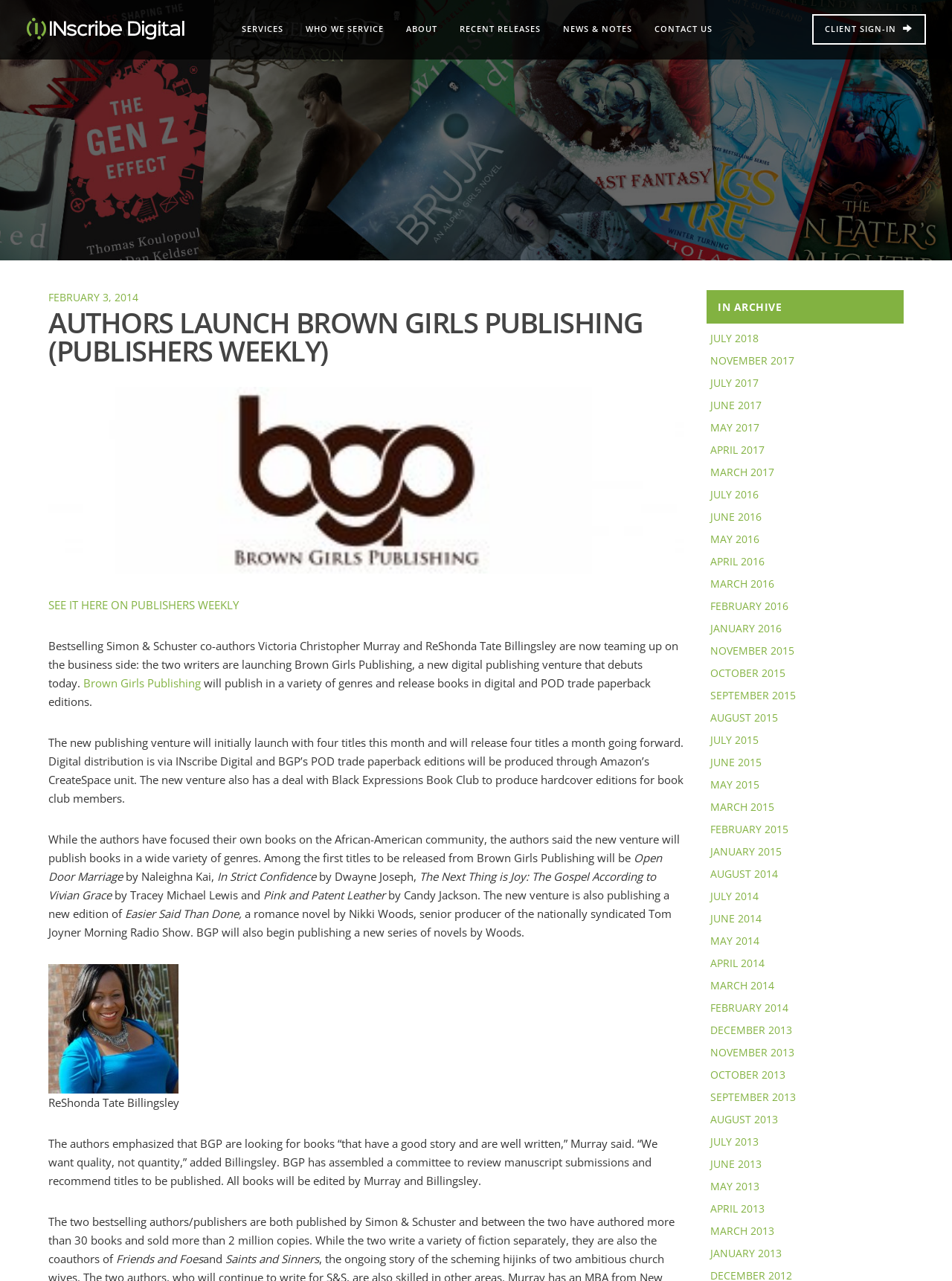Pinpoint the bounding box coordinates of the clickable element to carry out the following instruction: "View news and notes."

[0.58, 0.012, 0.676, 0.033]